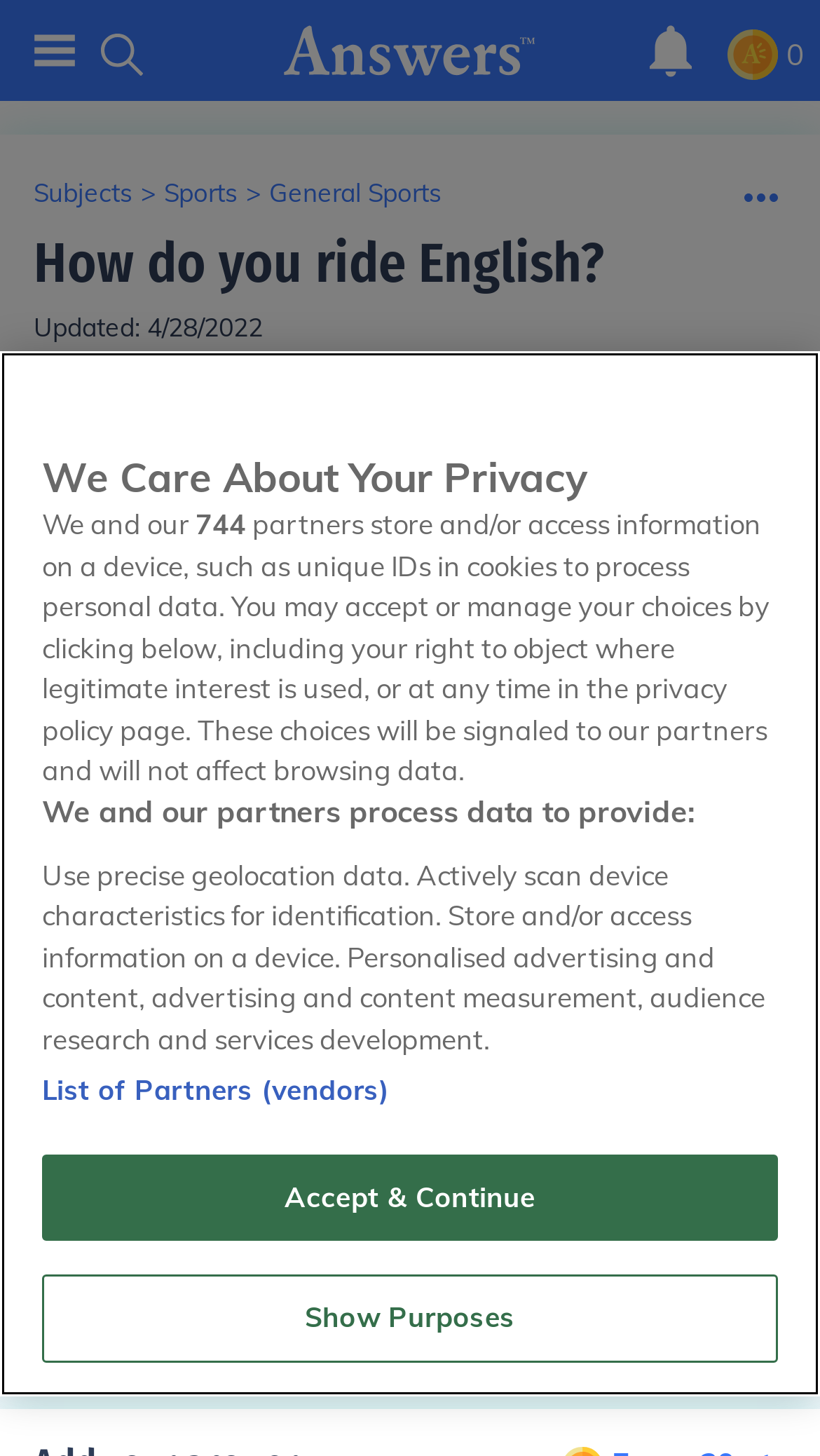Please specify the bounding box coordinates of the region to click in order to perform the following instruction: "go to June 2020".

None